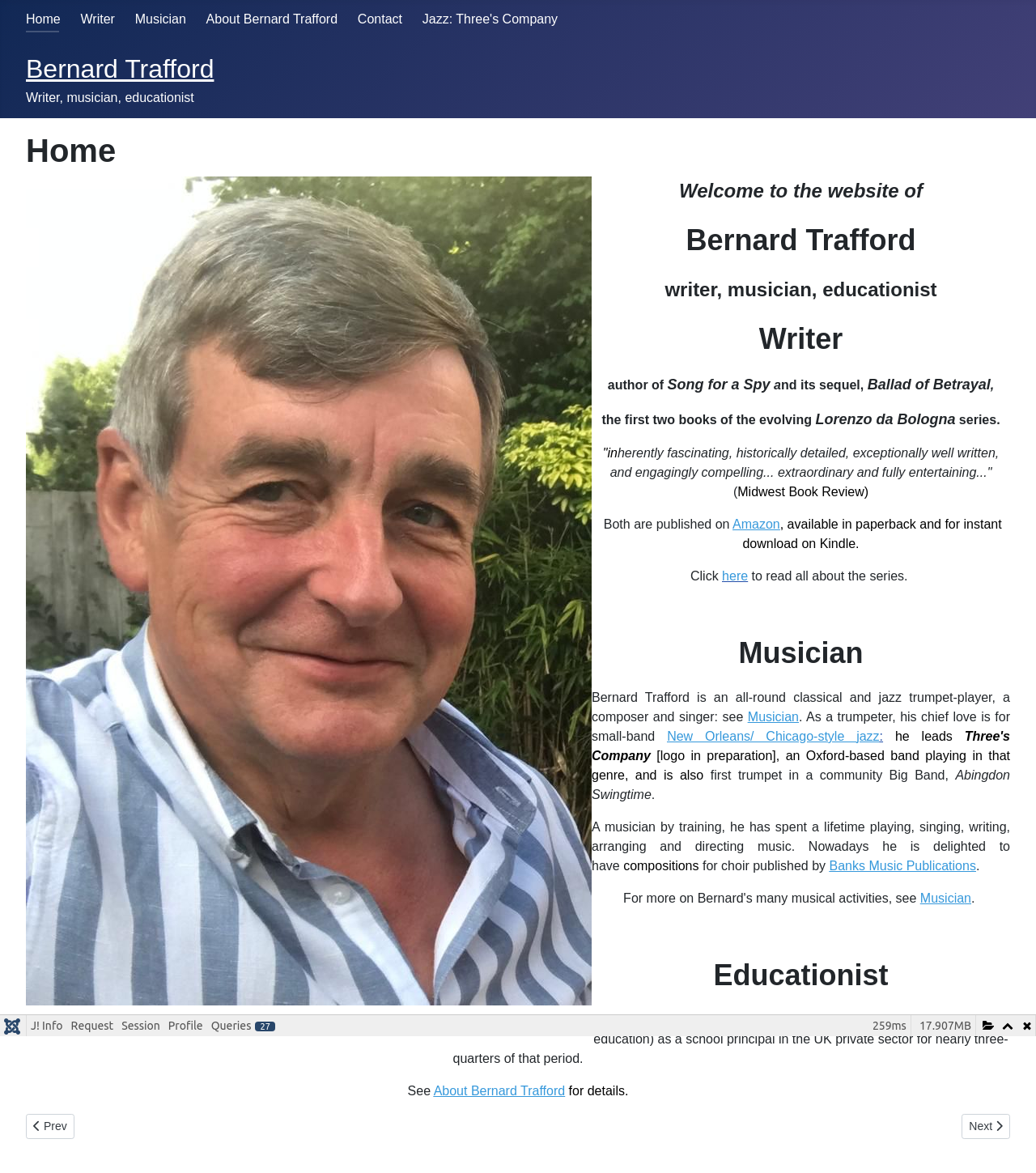Using the element description: "New Orleans/ Chicago-style jazz:", determine the bounding box coordinates. The coordinates should be in the format [left, top, right, bottom], with values between 0 and 1.

[0.644, 0.622, 0.852, 0.634]